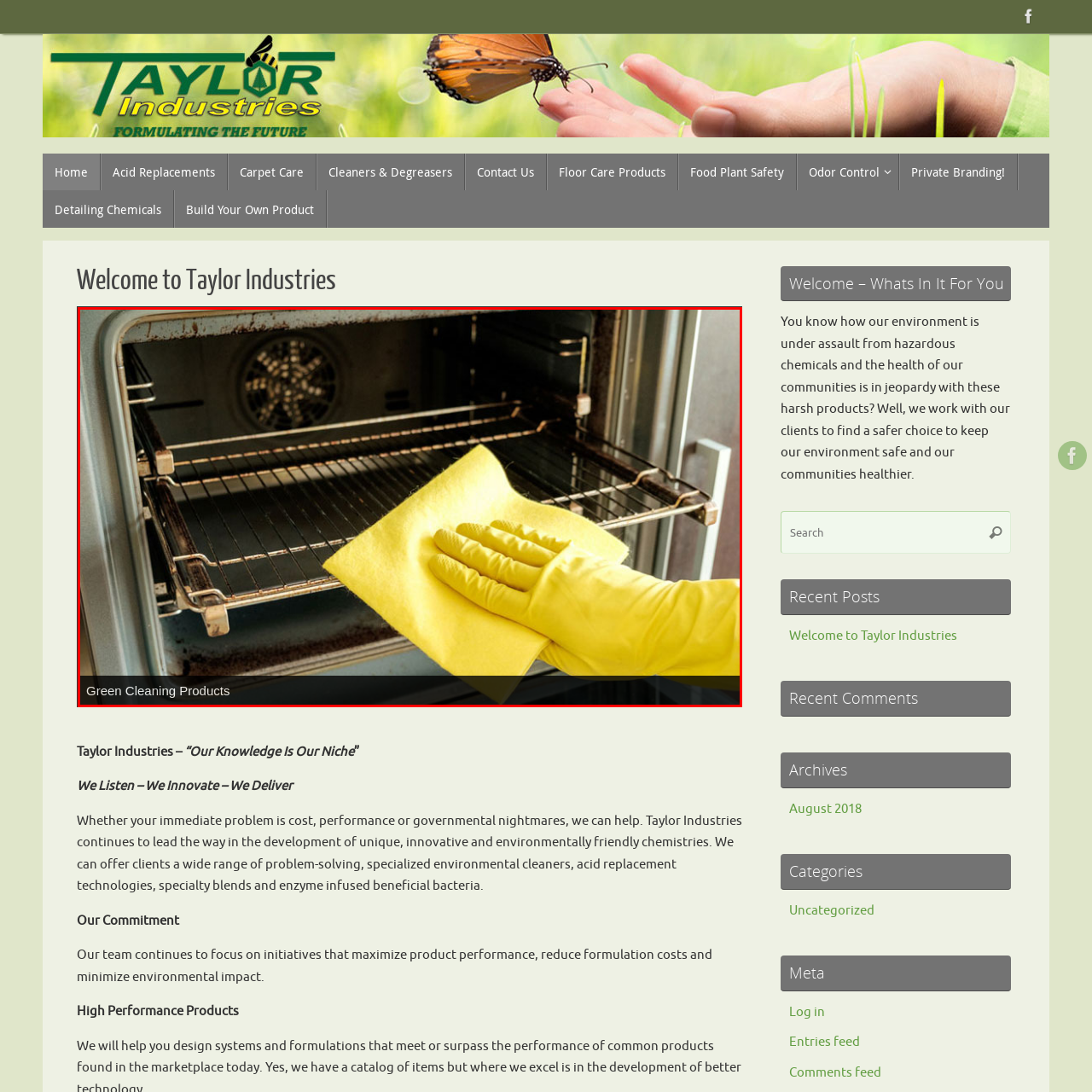Check the section outlined in red, What is the theme of the caption? Please reply with a single word or phrase.

Green Cleaning Products